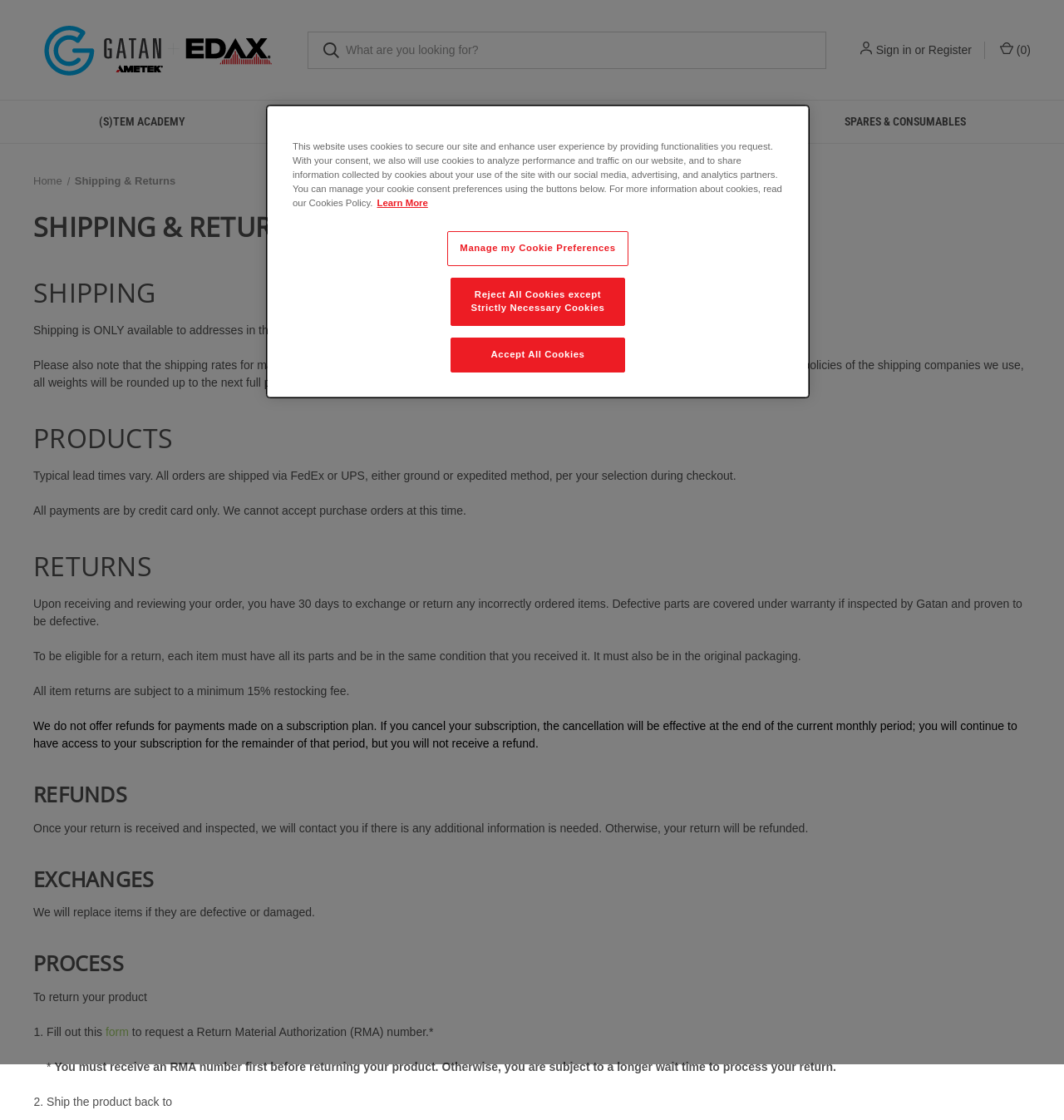Bounding box coordinates are specified in the format (top-left x, top-left y, bottom-right x, bottom-right y). All values are floating point numbers bounded between 0 and 1. Please provide the bounding box coordinate of the region this sentence describes: parent_node: Search

[0.289, 0.028, 0.334, 0.061]